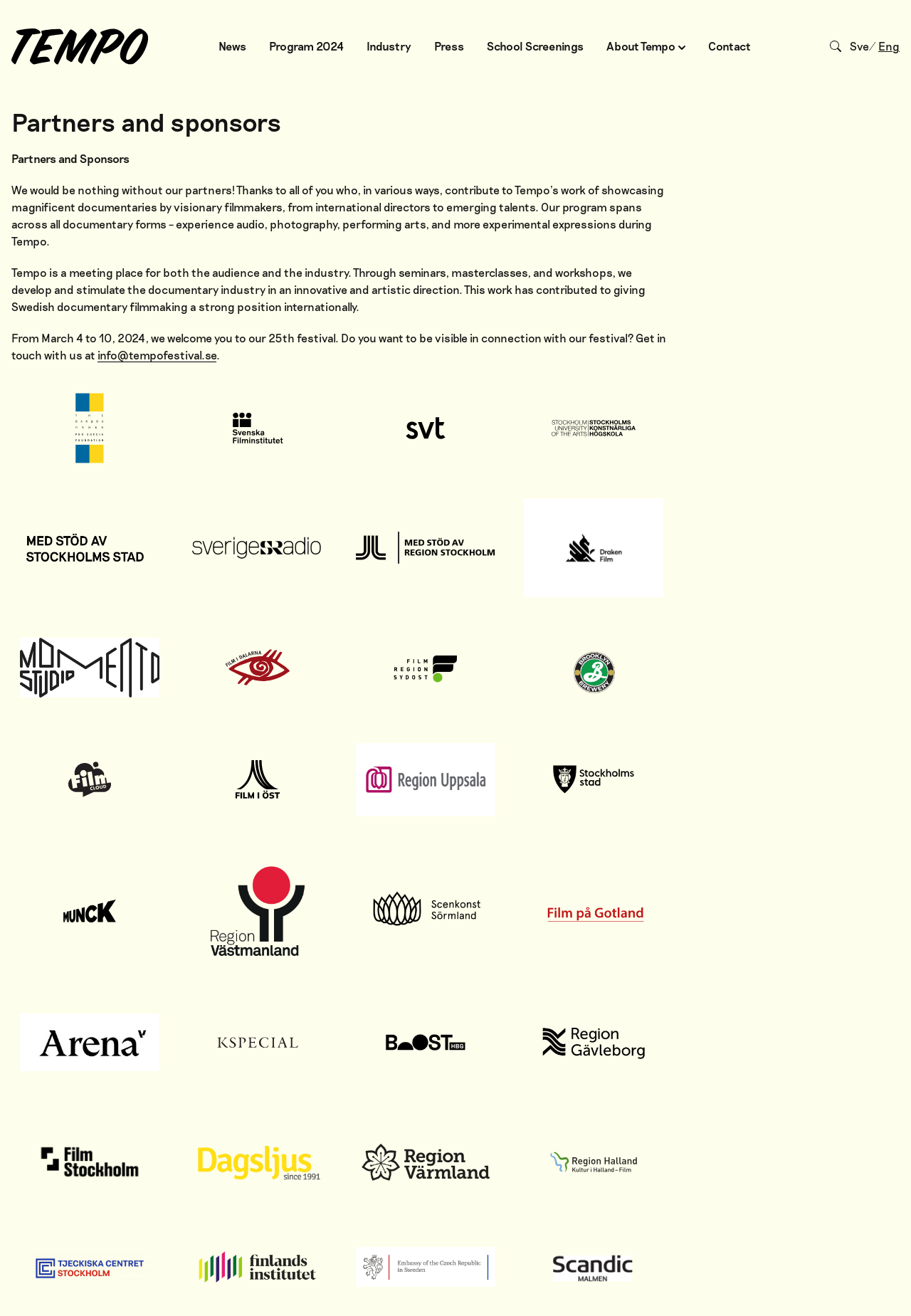Please locate the bounding box coordinates for the element that should be clicked to achieve the following instruction: "Learn more about the Barbro Osher Pro Suecia Foundation". Ensure the coordinates are given as four float numbers between 0 and 1, i.e., [left, top, right, bottom].

[0.012, 0.287, 0.184, 0.364]